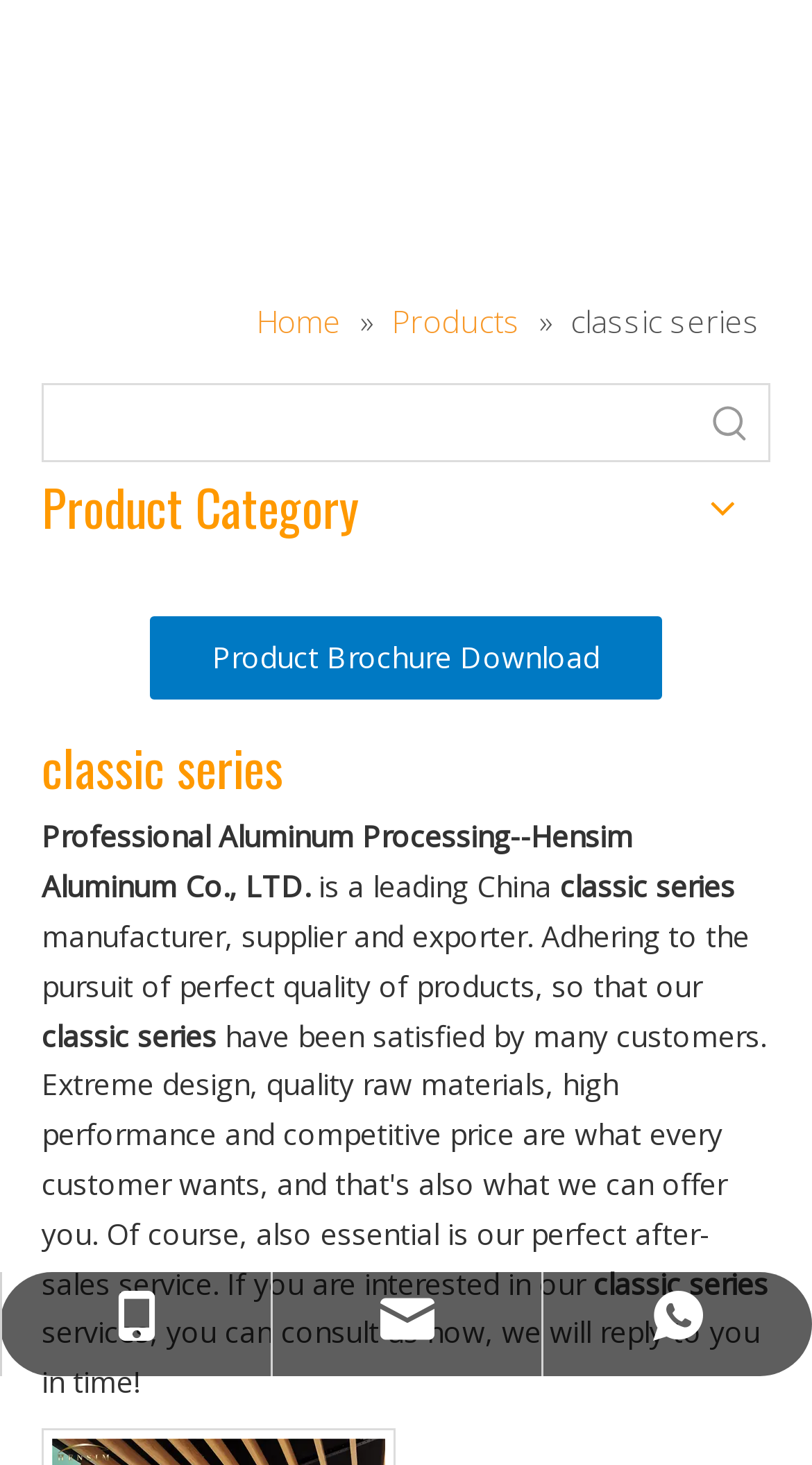Find the bounding box coordinates for the HTML element described in this sentence: "parent_node: manager@hensimal.com". Provide the coordinates as four float numbers between 0 and 1, in the format [left, top, right, bottom].

[0.336, 0.868, 0.667, 0.939]